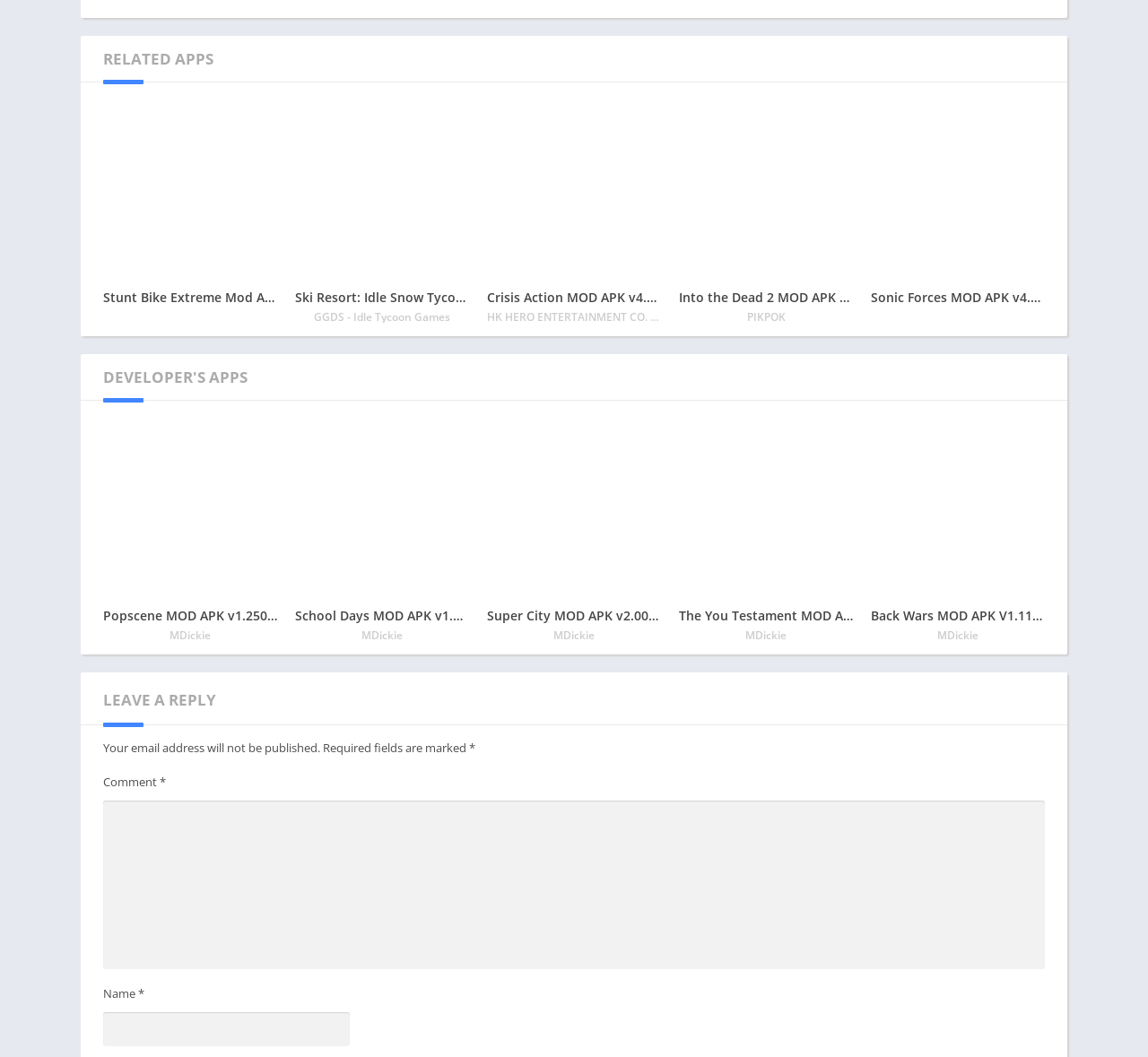Please identify the bounding box coordinates of the region to click in order to complete the task: "Enter your name". The coordinates must be four float numbers between 0 and 1, specified as [left, top, right, bottom].

[0.09, 0.958, 0.305, 0.99]